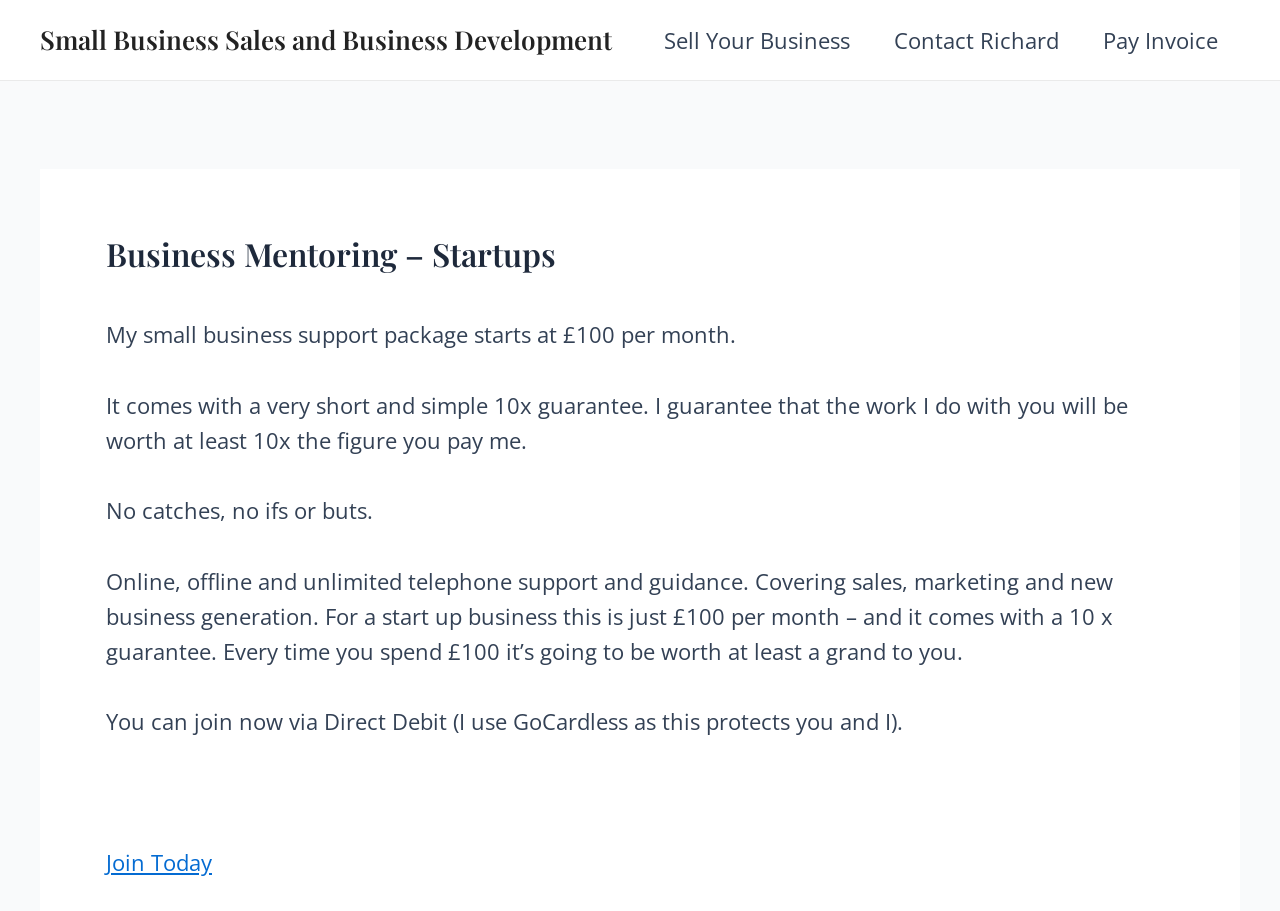What is the cost of the small business support package?
Can you provide a detailed and comprehensive answer to the question?

The cost of the small business support package is mentioned in the StaticText element with the text 'My small business support package starts at £100 per month.'